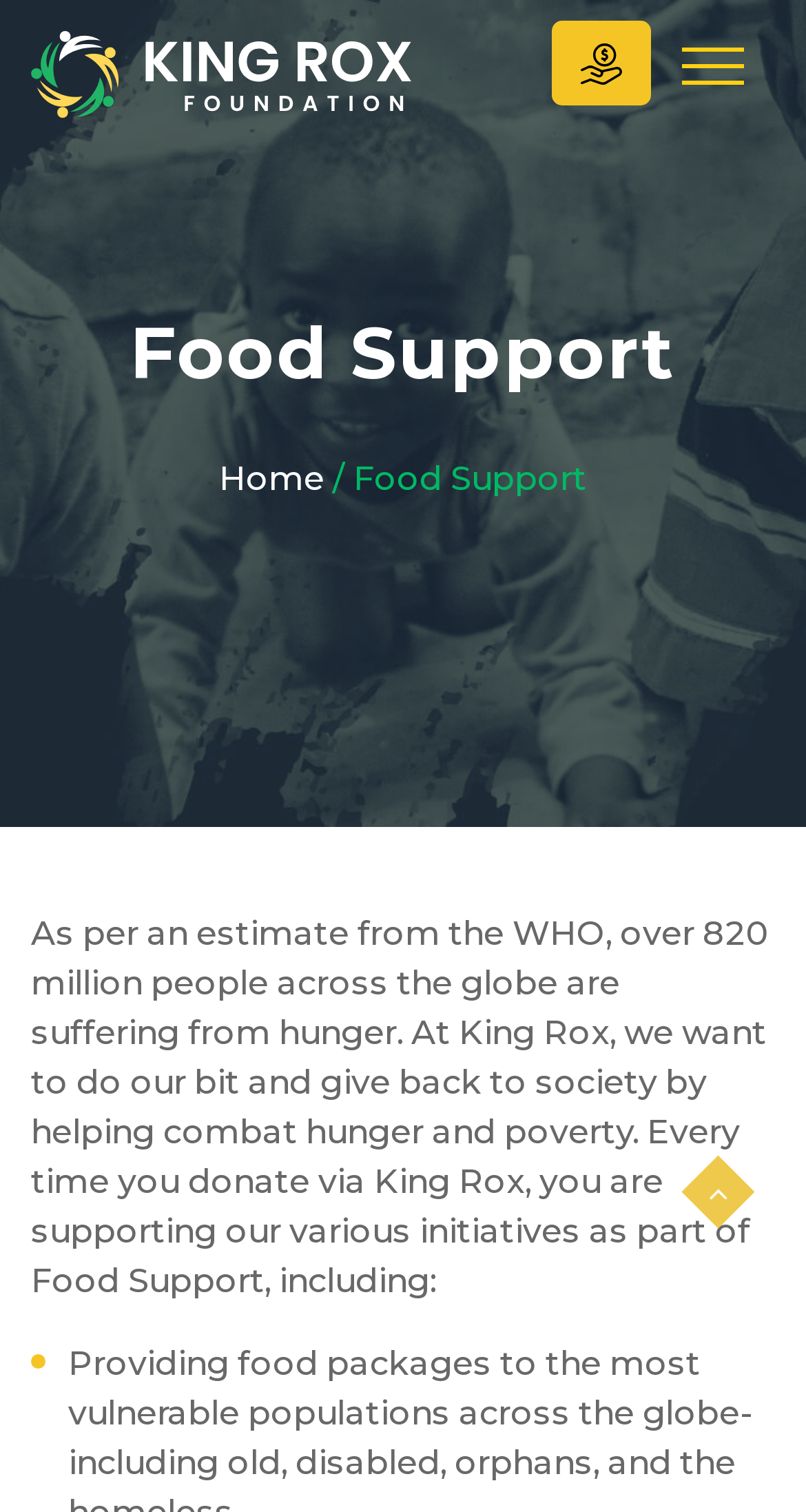Give a one-word or short phrase answer to the question: 
Is the navigation menu expanded?

No